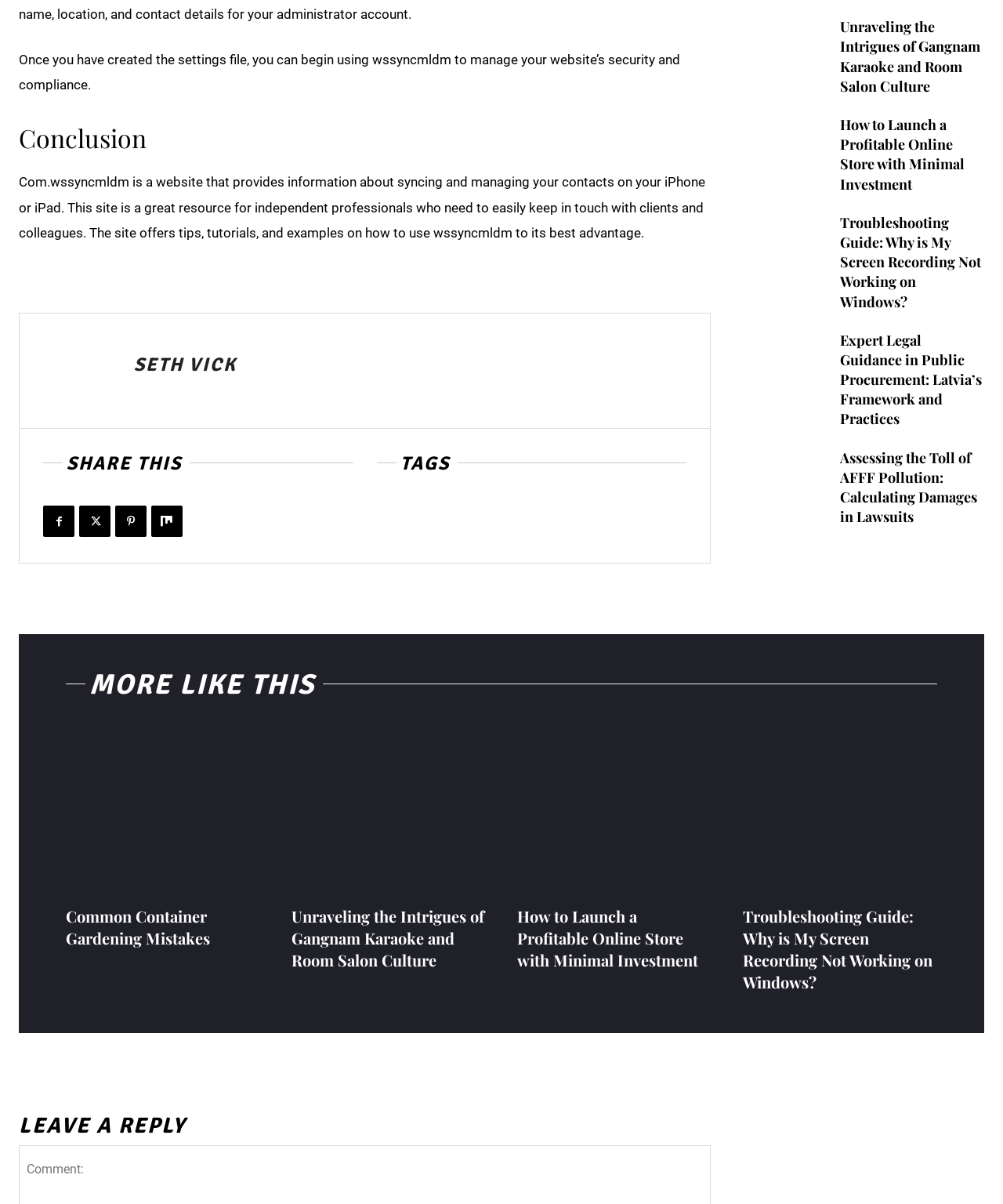Please determine the bounding box coordinates for the element that should be clicked to follow these instructions: "Read the article by admin".

None